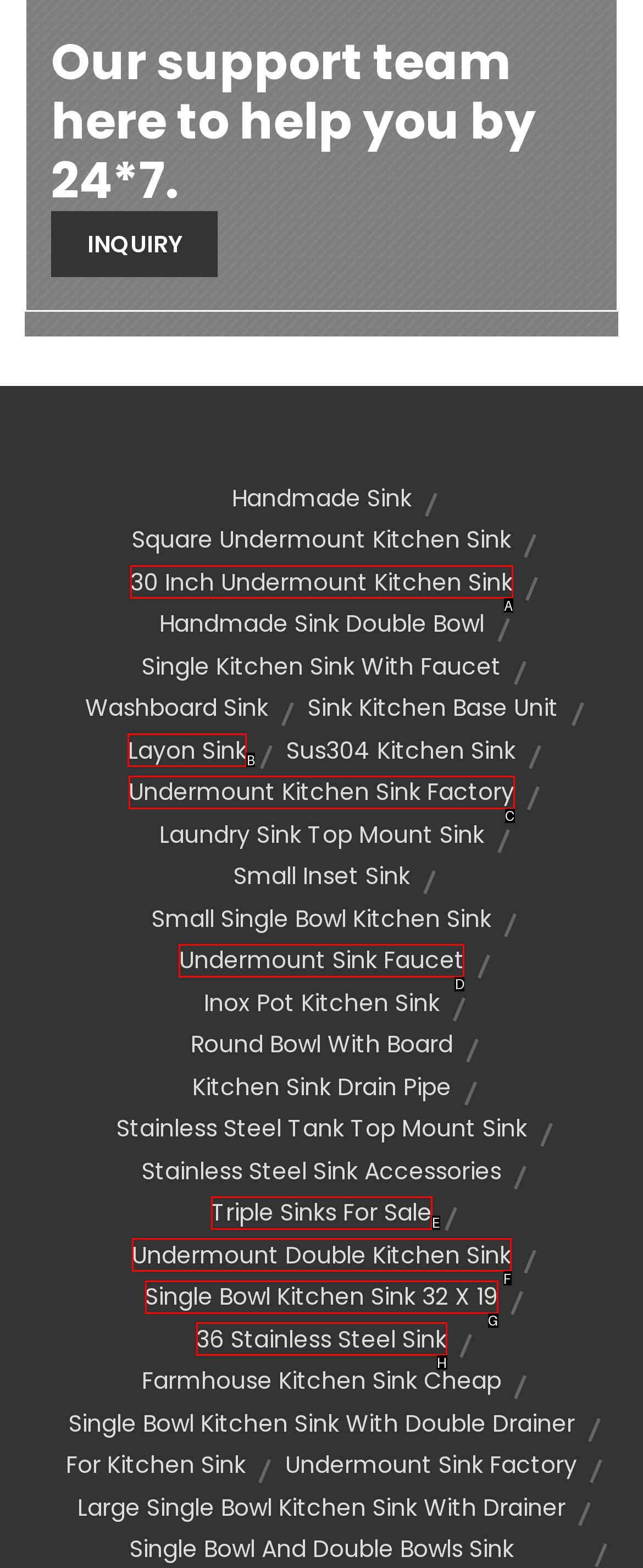Find the HTML element that matches the description: undermount sink faucet. Answer using the letter of the best match from the available choices.

D